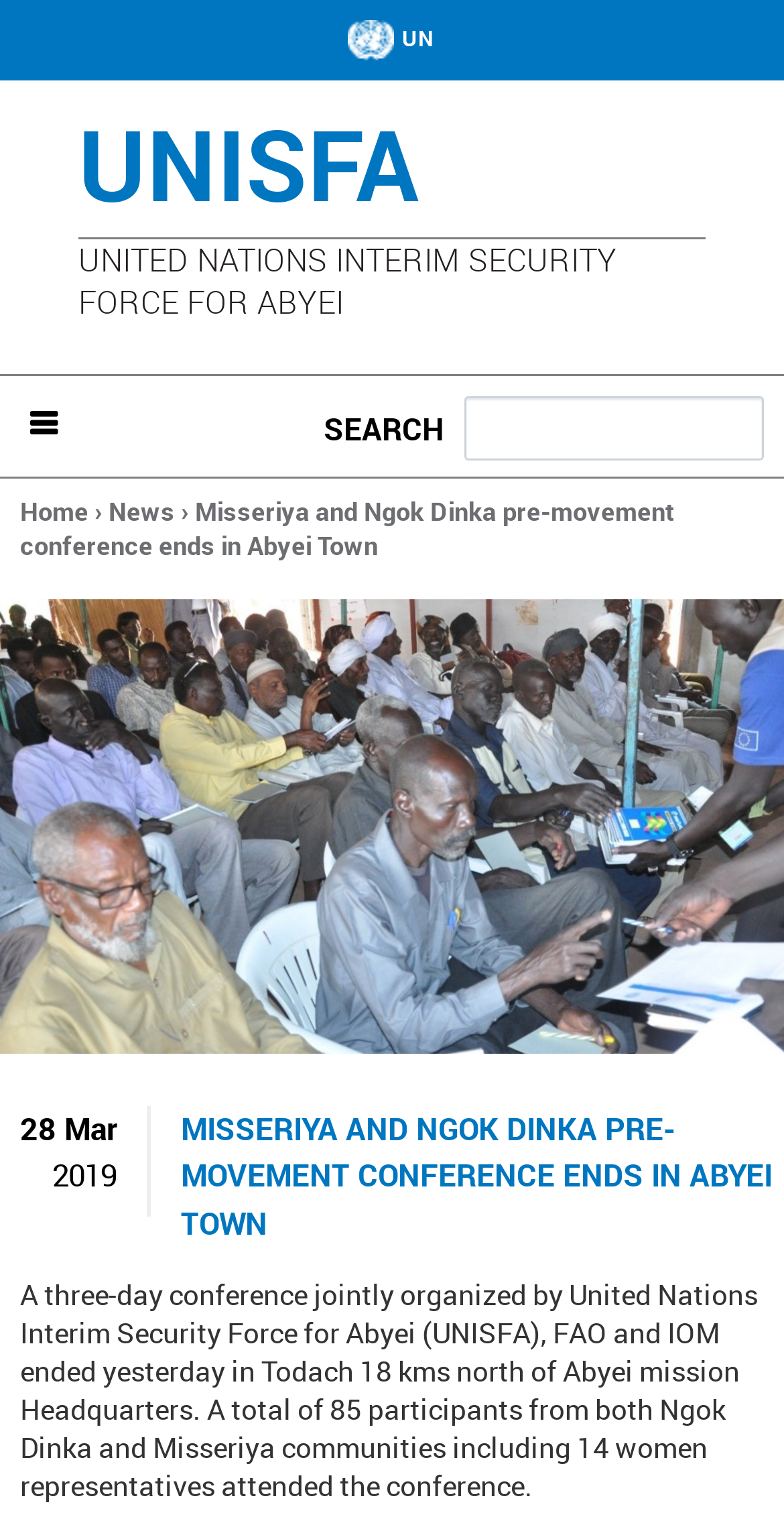Locate the bounding box coordinates of the element's region that should be clicked to carry out the following instruction: "View the conference details". The coordinates need to be four float numbers between 0 and 1, i.e., [left, top, right, bottom].

[0.026, 0.835, 0.967, 0.985]